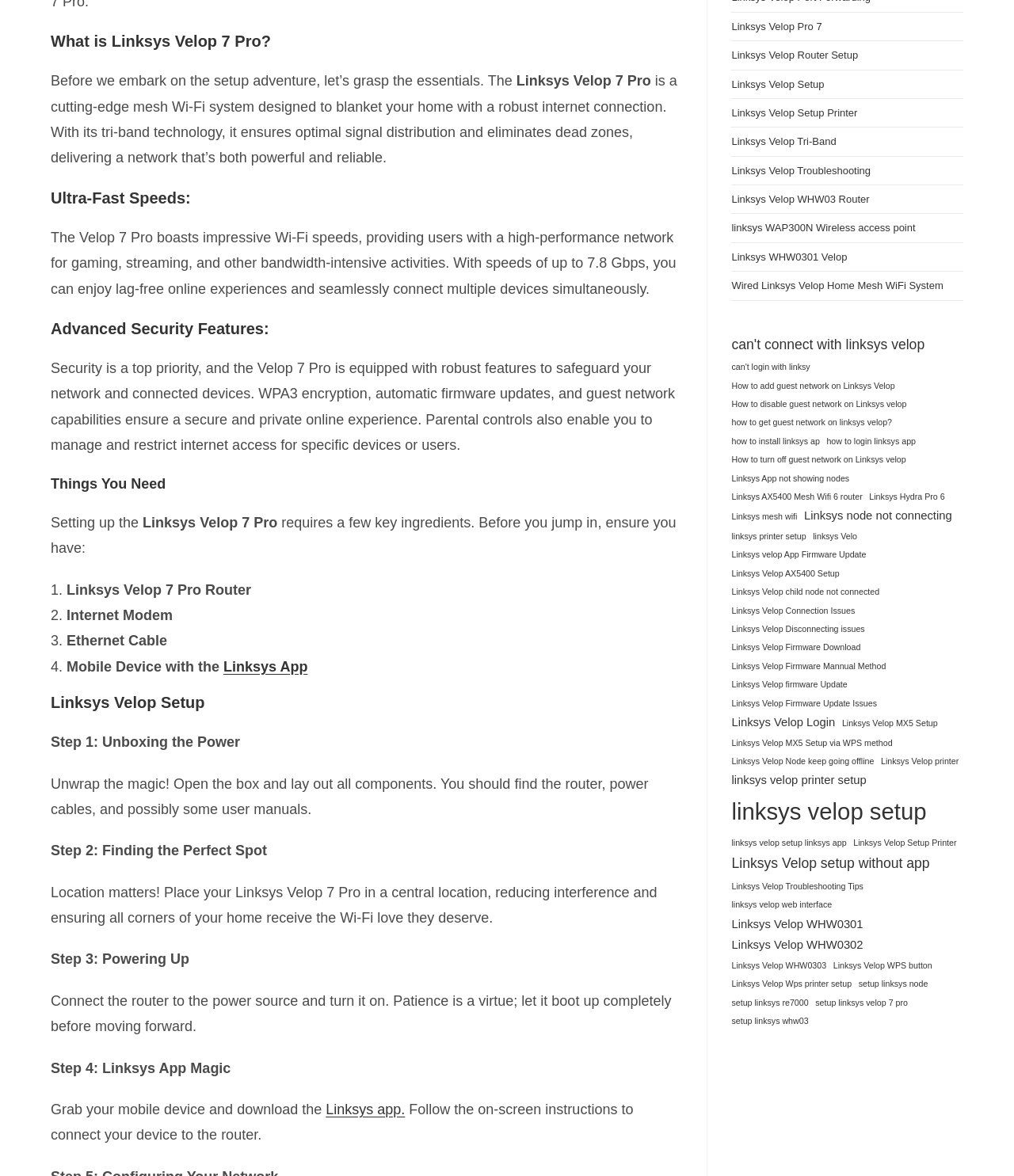Determine the bounding box coordinates for the area that should be clicked to carry out the following instruction: "Go to the HOME page".

None